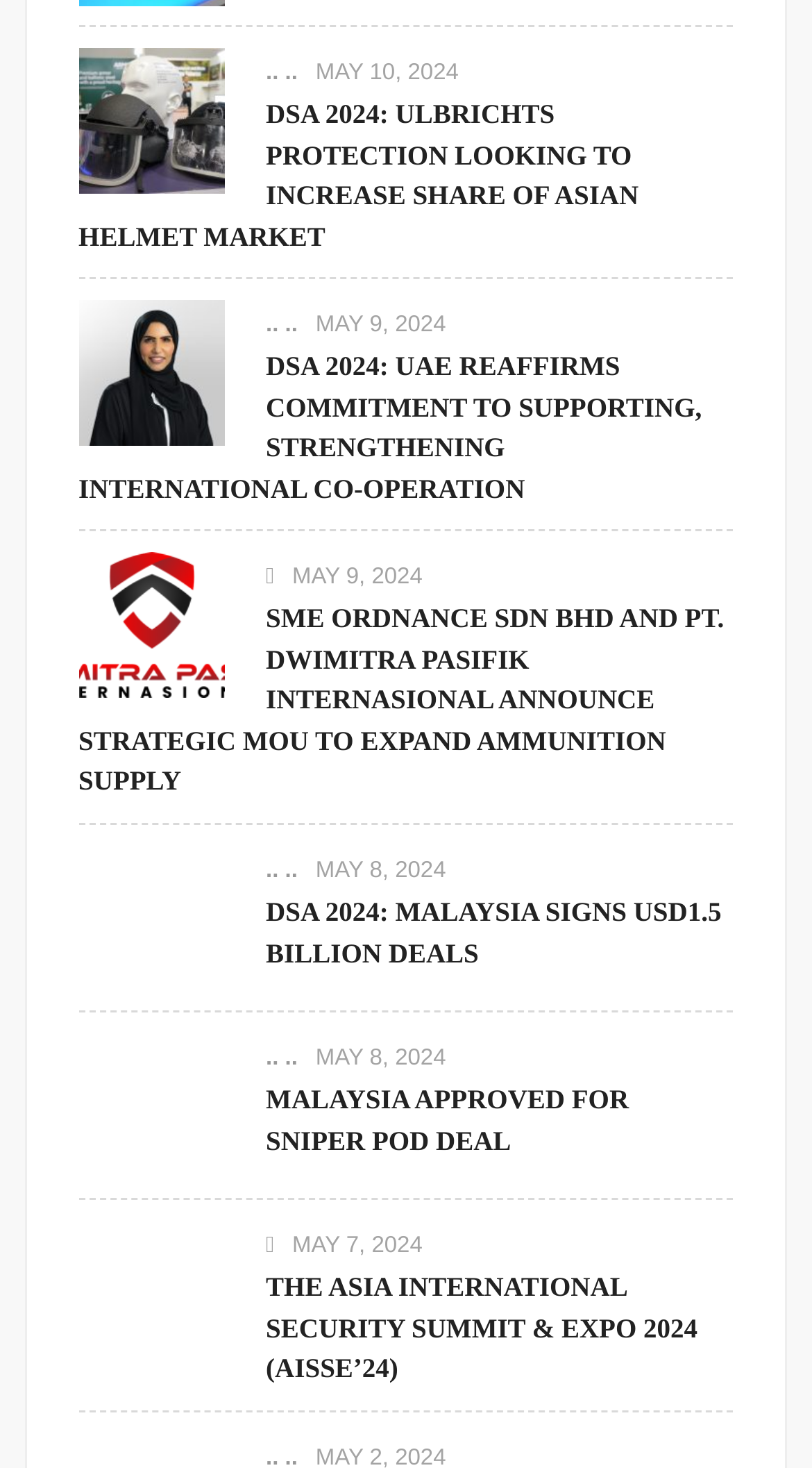Respond with a single word or short phrase to the following question: 
What is the topic of the last article?

The Asia International Security Summit & Expo 2024